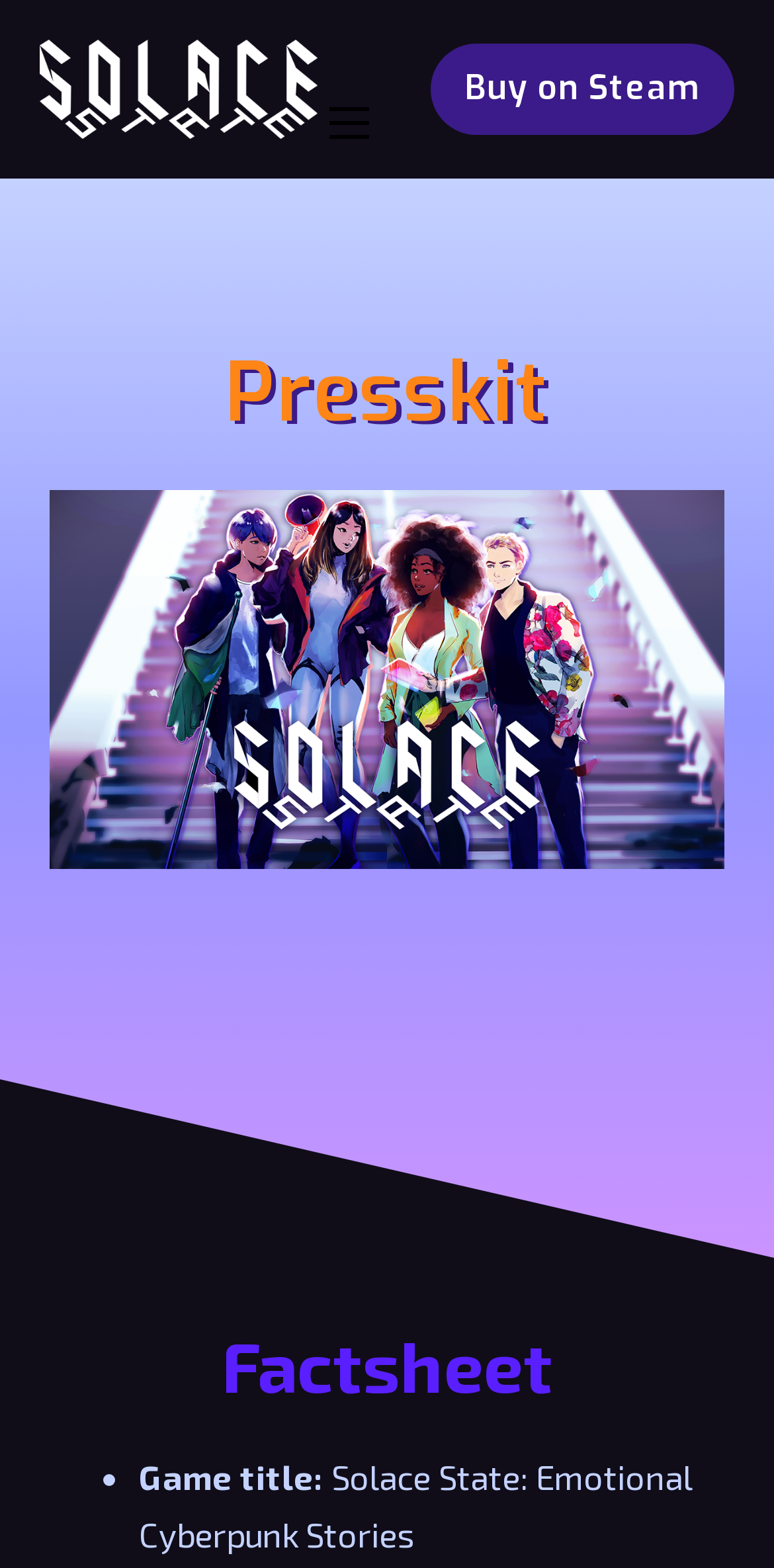Determine the bounding box coordinates in the format (top-left x, top-left y, bottom-right x, bottom-right y). Ensure all values are floating point numbers between 0 and 1. Identify the bounding box of the UI element described by: Buy on Steam

[0.556, 0.028, 0.949, 0.086]